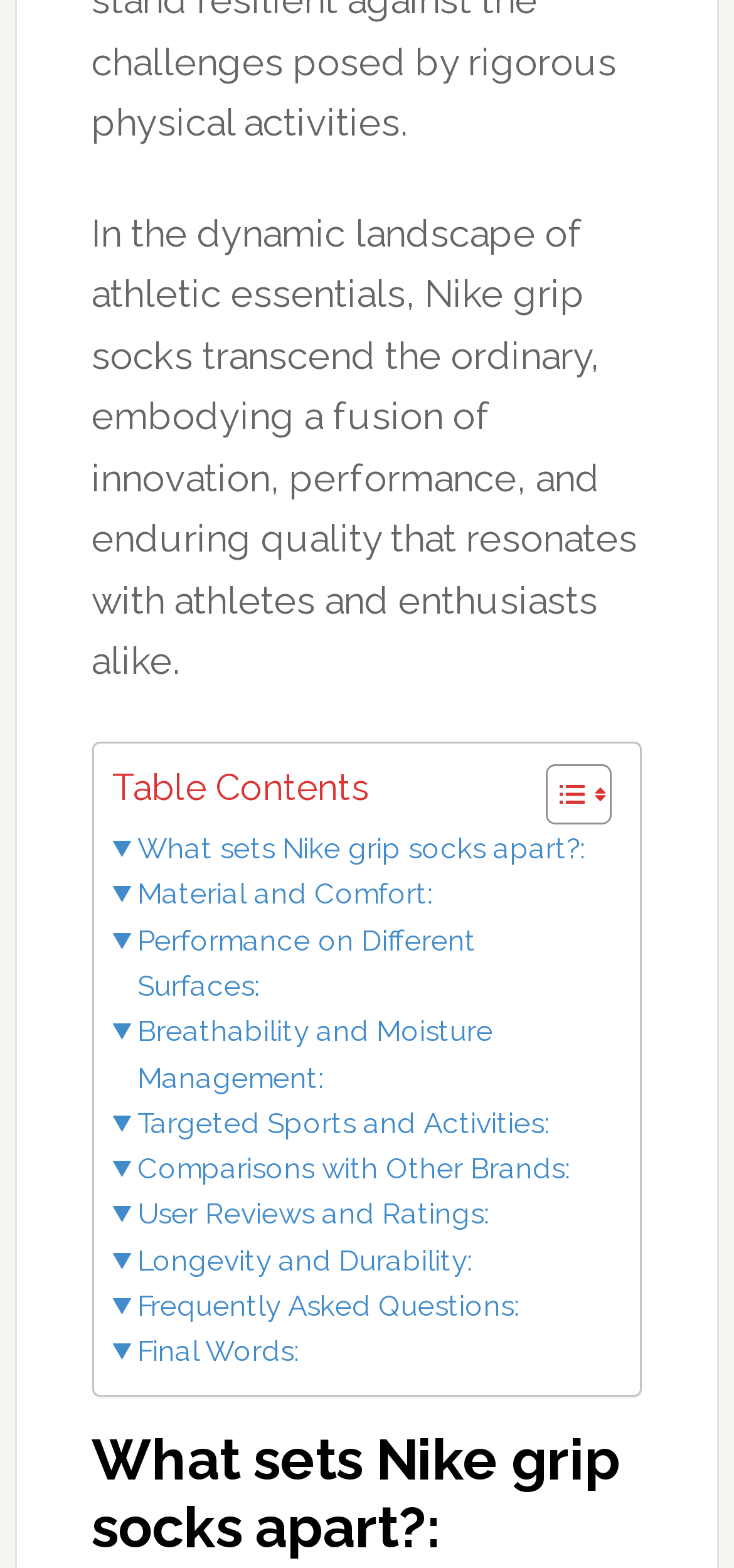What is the first feature of Nike grip socks mentioned?
Answer the question using a single word or phrase, according to the image.

Material and Comfort